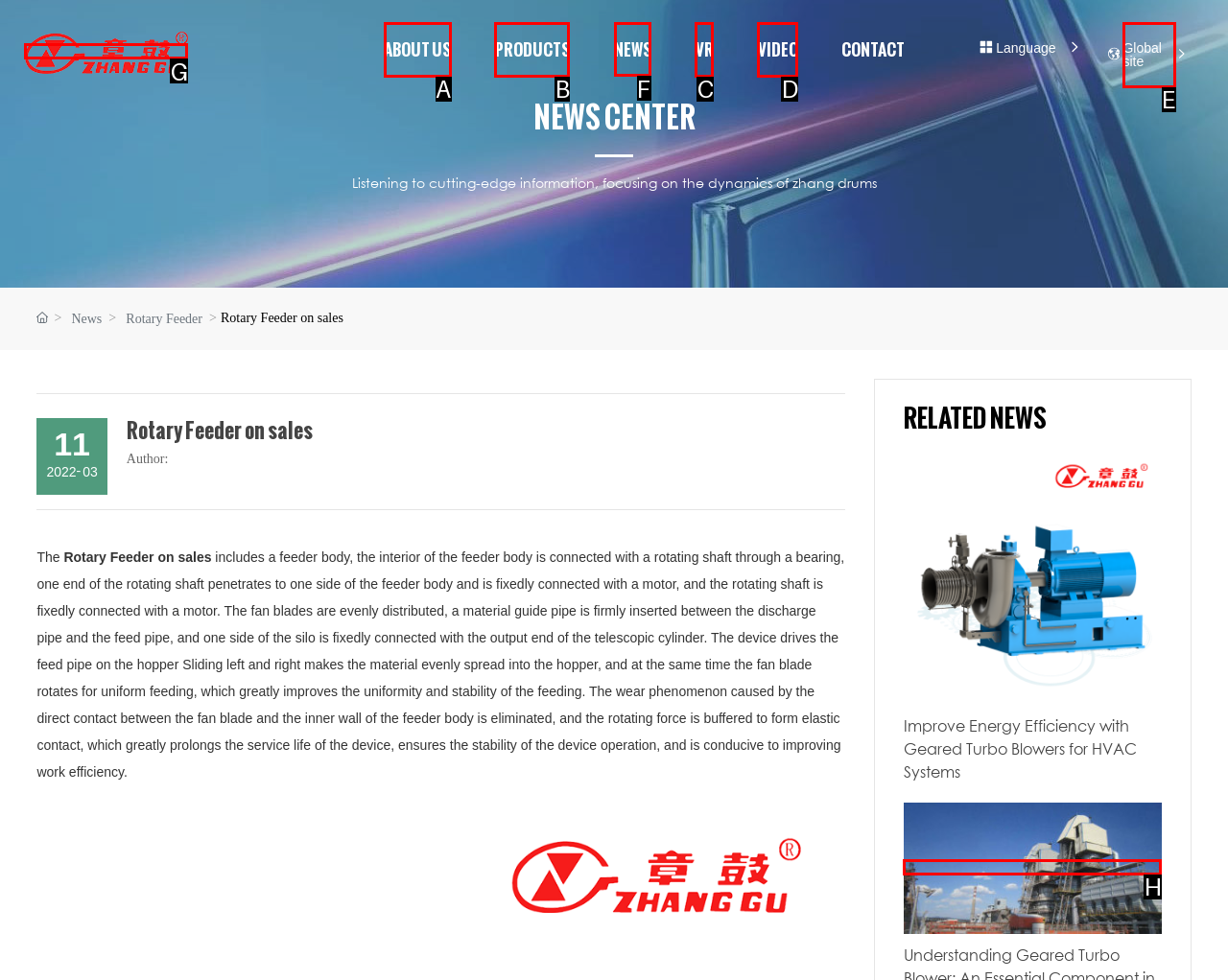Tell me which one HTML element I should click to complete the following task: Click NEWS Answer with the option's letter from the given choices directly.

F